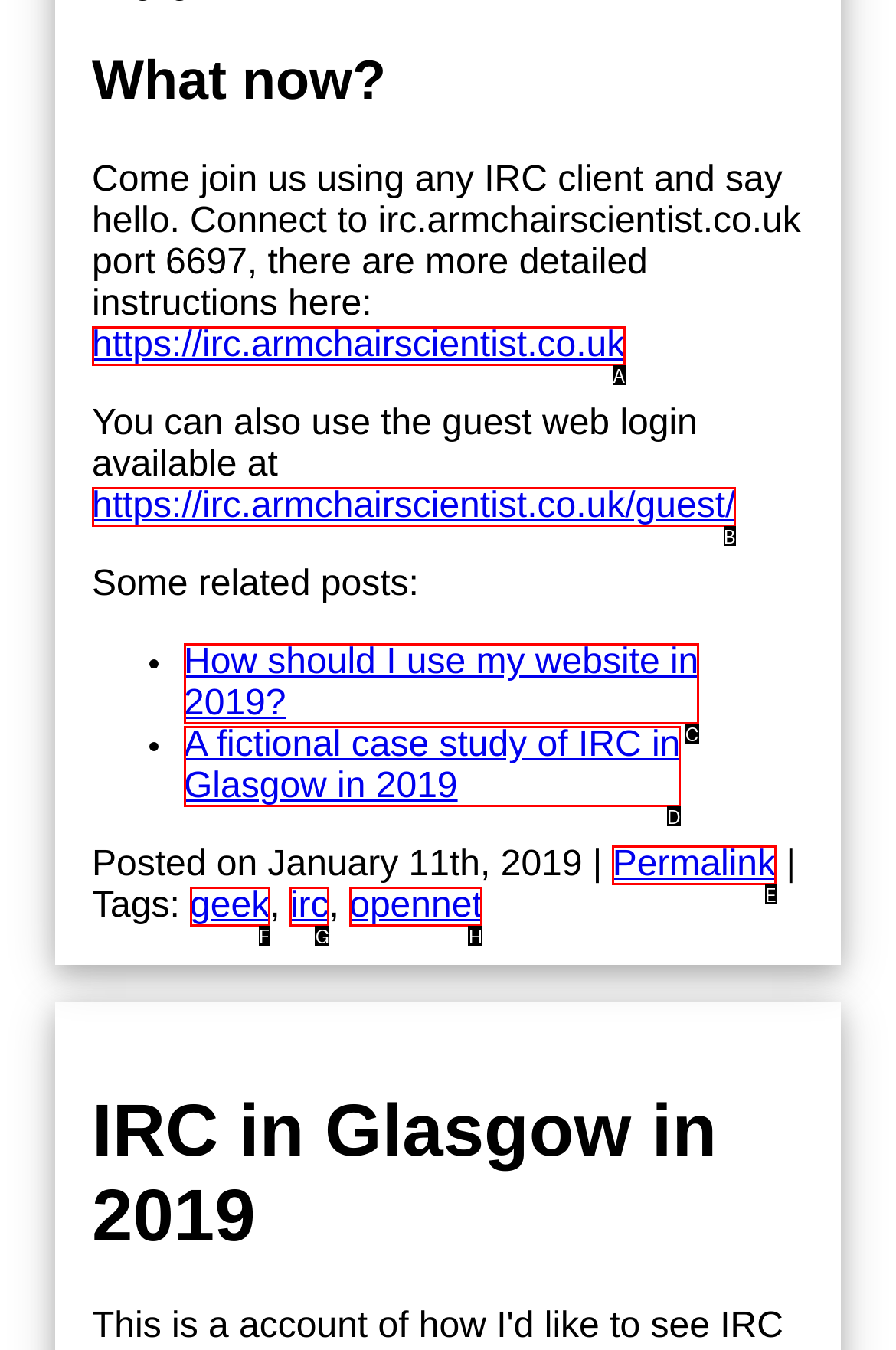From the given options, choose the HTML element that aligns with the description: https://irc.armchairscientist.co.uk/guest/. Respond with the letter of the selected element.

B